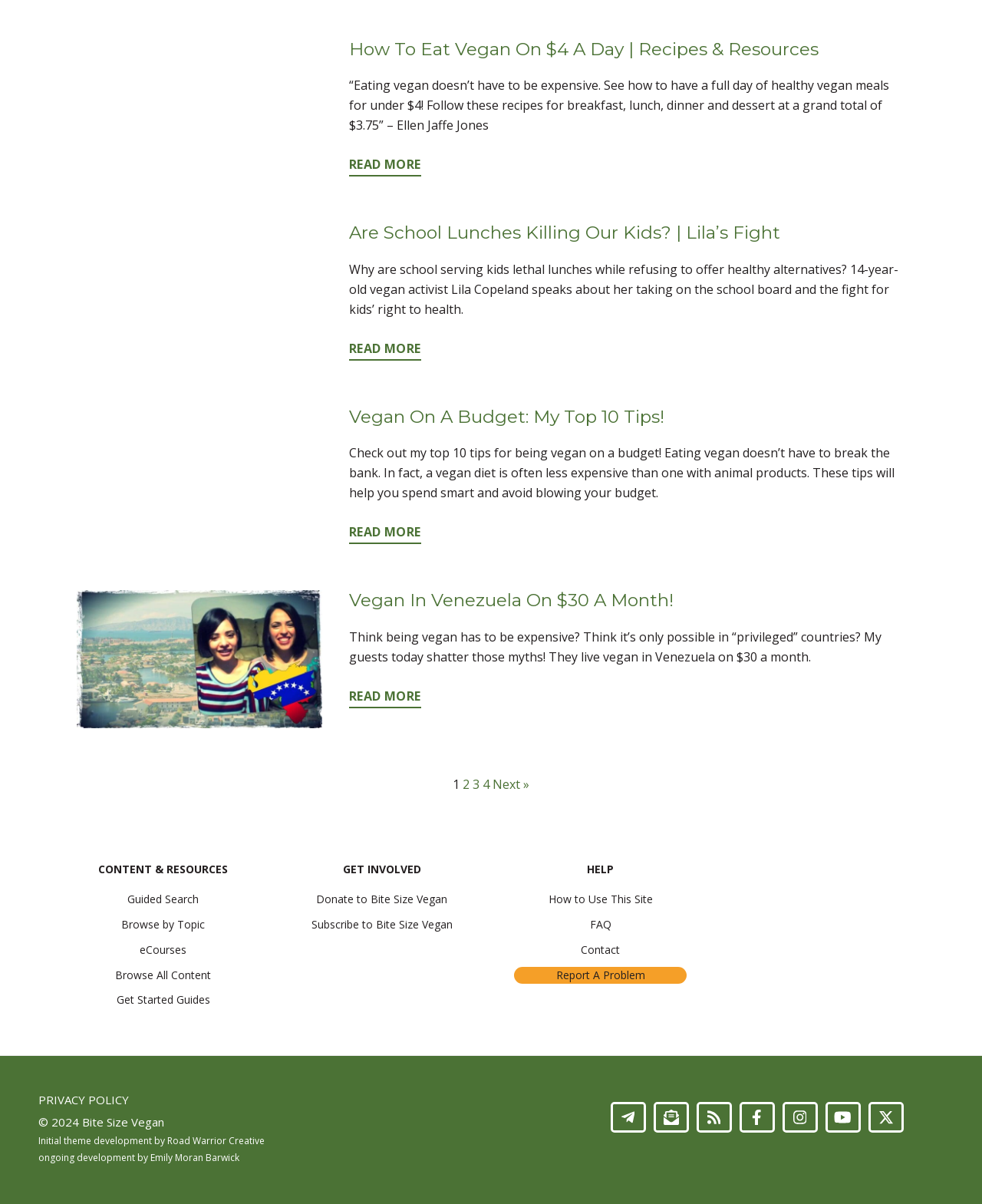What is the main topic of this webpage?
Can you offer a detailed and complete answer to this question?

Based on the images and headings on the webpage, it appears that the main topic is veganism, with articles and resources related to eating vegan on a budget, vegan recipes, and vegan lifestyle.